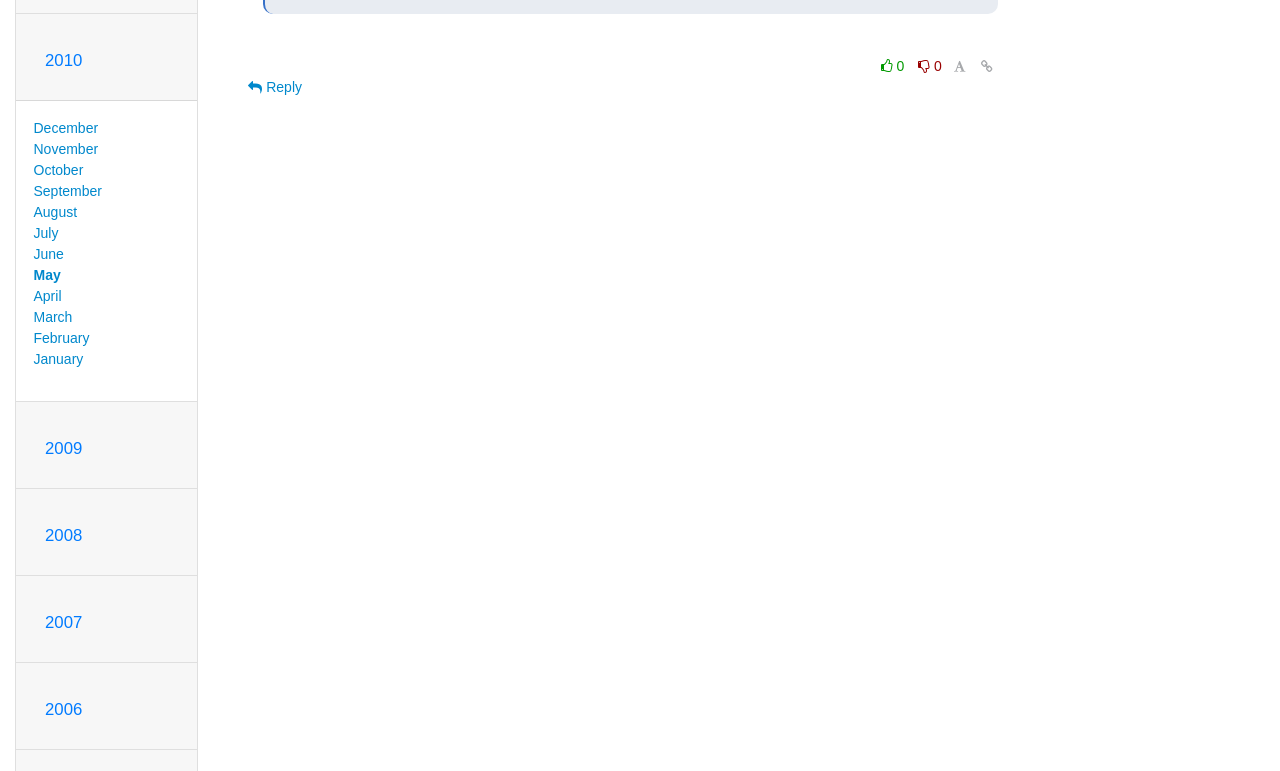Answer the following query concisely with a single word or phrase:
How many years are listed on the webpage?

5